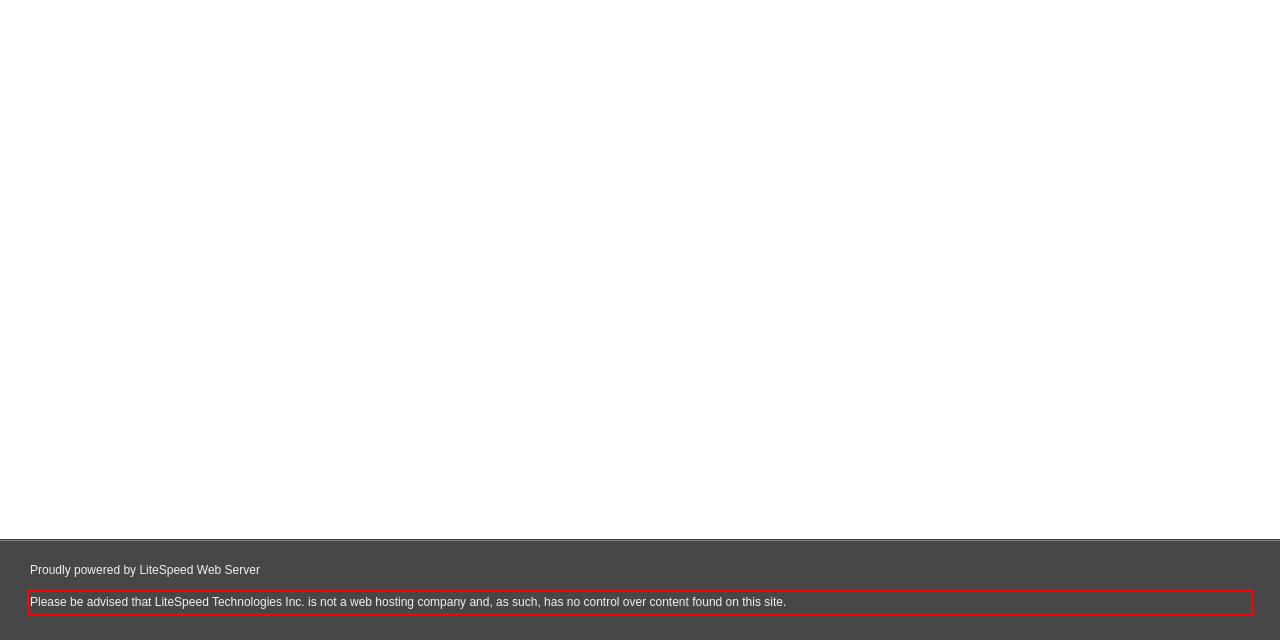Given a screenshot of a webpage containing a red rectangle bounding box, extract and provide the text content found within the red bounding box.

Please be advised that LiteSpeed Technologies Inc. is not a web hosting company and, as such, has no control over content found on this site.